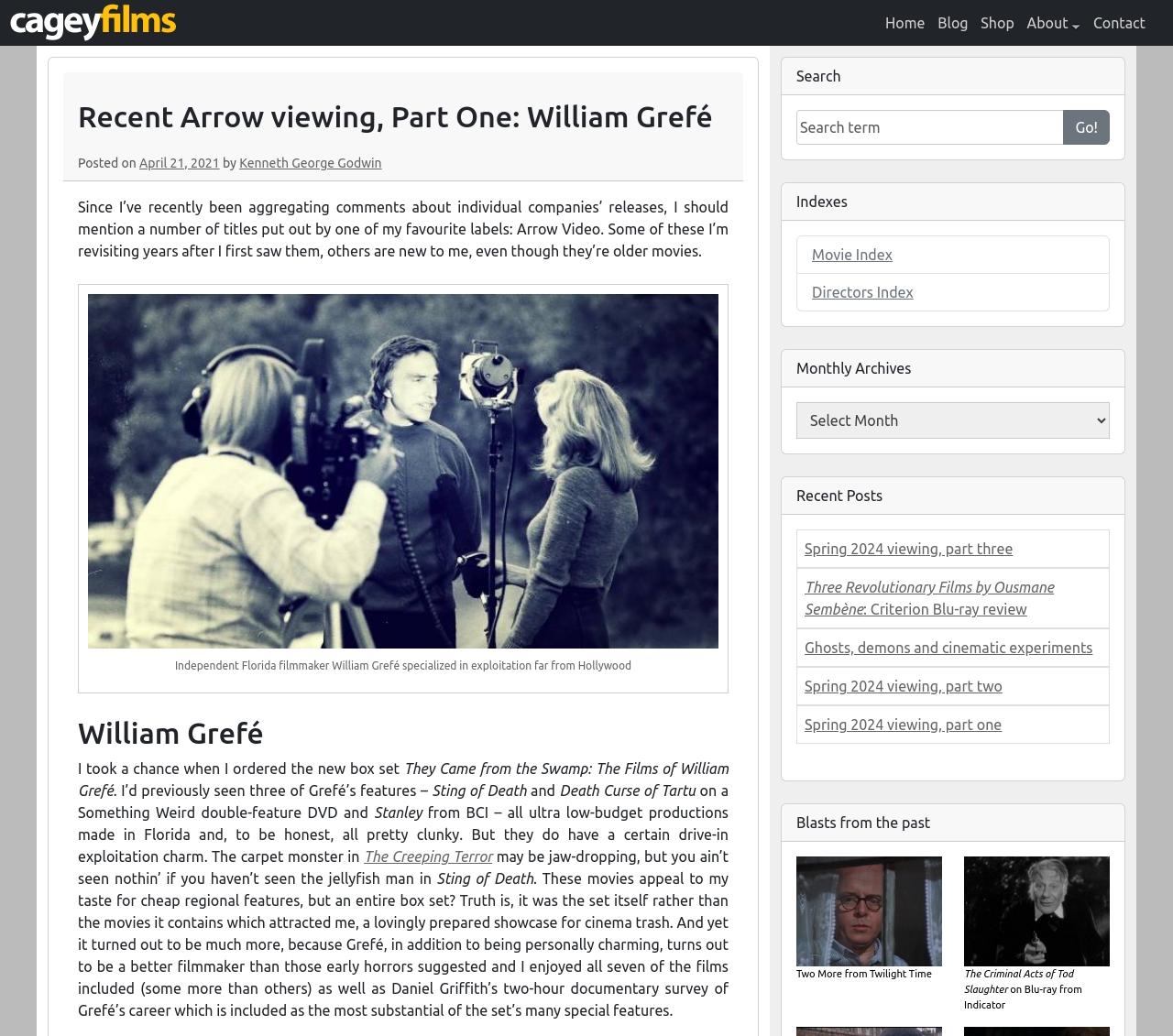Pinpoint the bounding box coordinates of the clickable area needed to execute the instruction: "View the 'Movie Index'". The coordinates should be specified as four float numbers between 0 and 1, i.e., [left, top, right, bottom].

[0.692, 0.238, 0.761, 0.254]